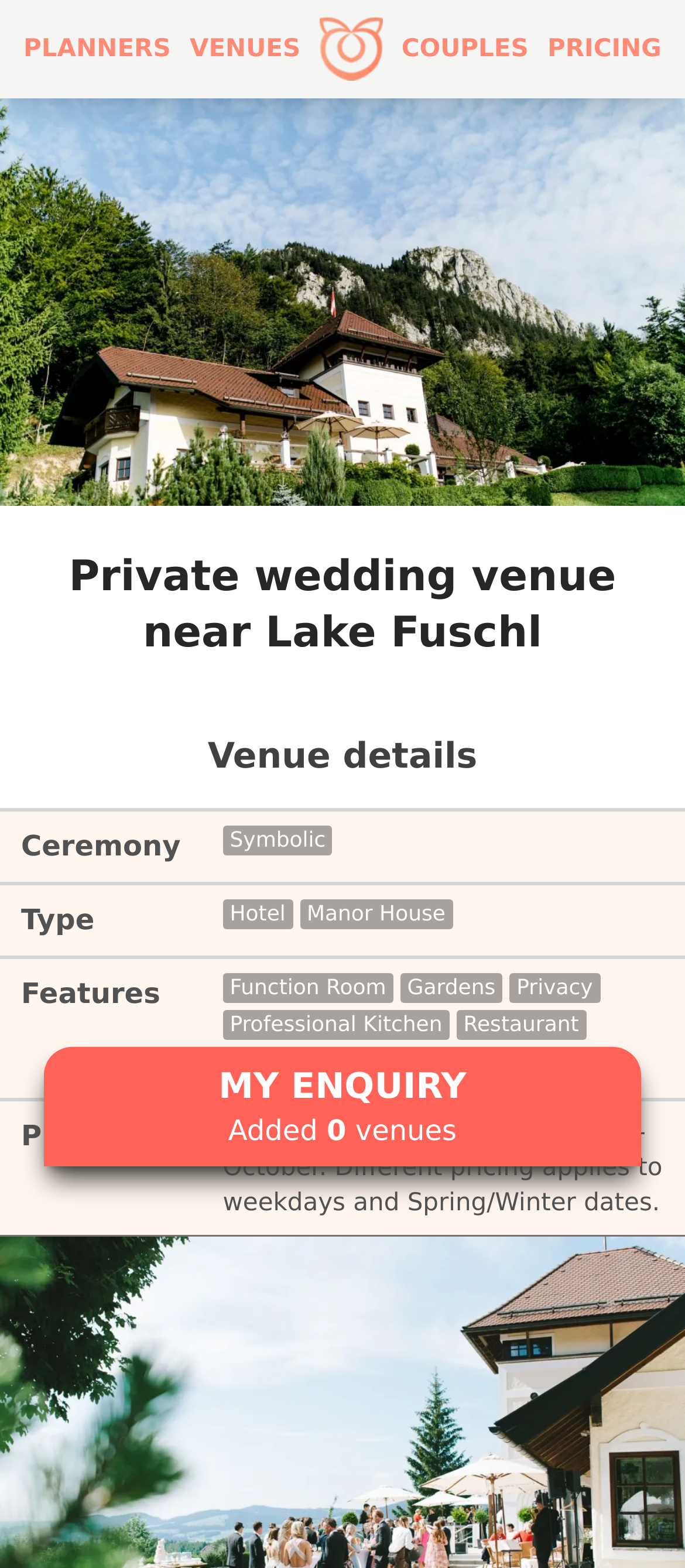Please use the details from the image to answer the following question comprehensively:
How many venues are added to MY ENQUIRY?

I determined the answer by looking at the disclosure triangle with the text 'MY ENQUIRY Added 0 venues', which indicates that 0 venues are added to MY ENQUIRY.